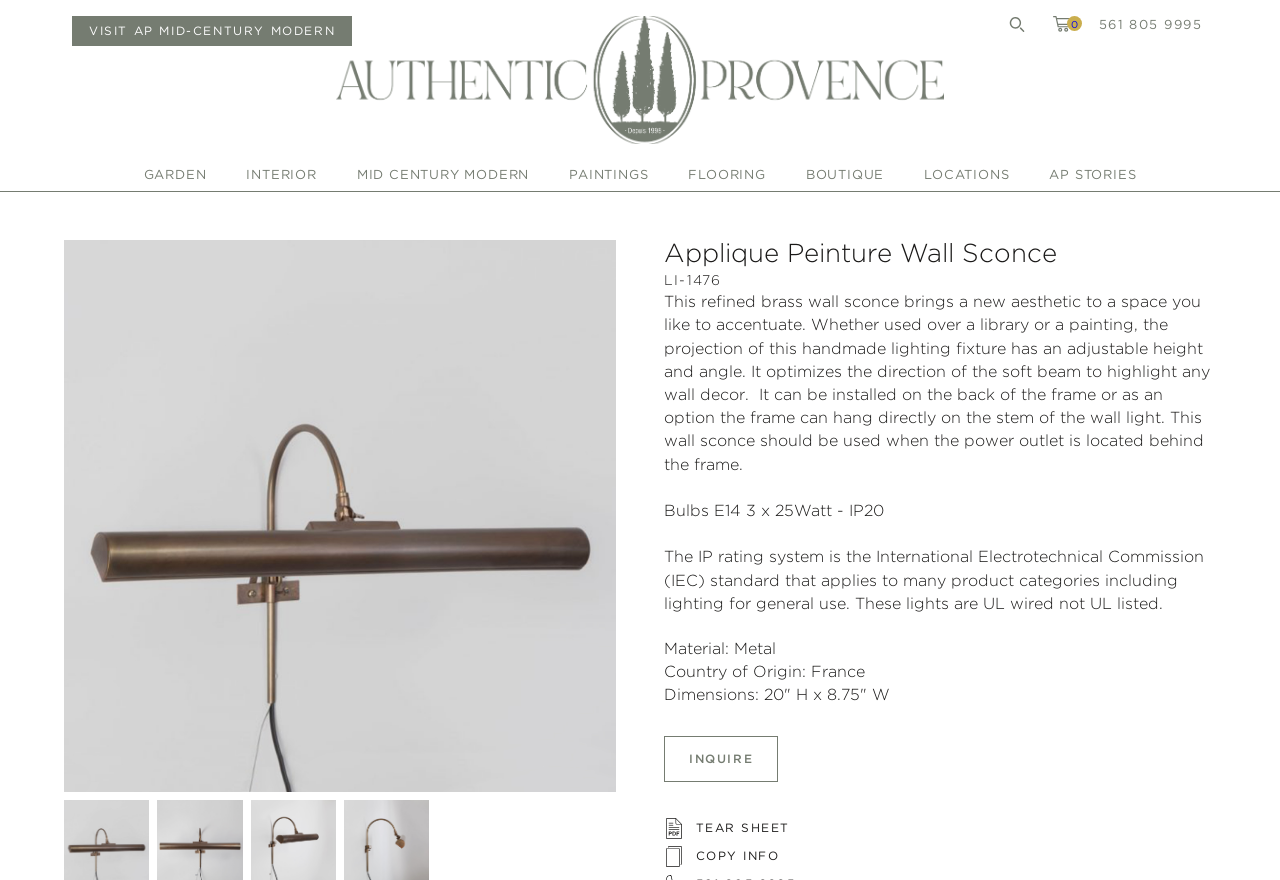Could you highlight the region that needs to be clicked to execute the instruction: "view Authentic Provence"?

[0.262, 0.018, 0.738, 0.164]